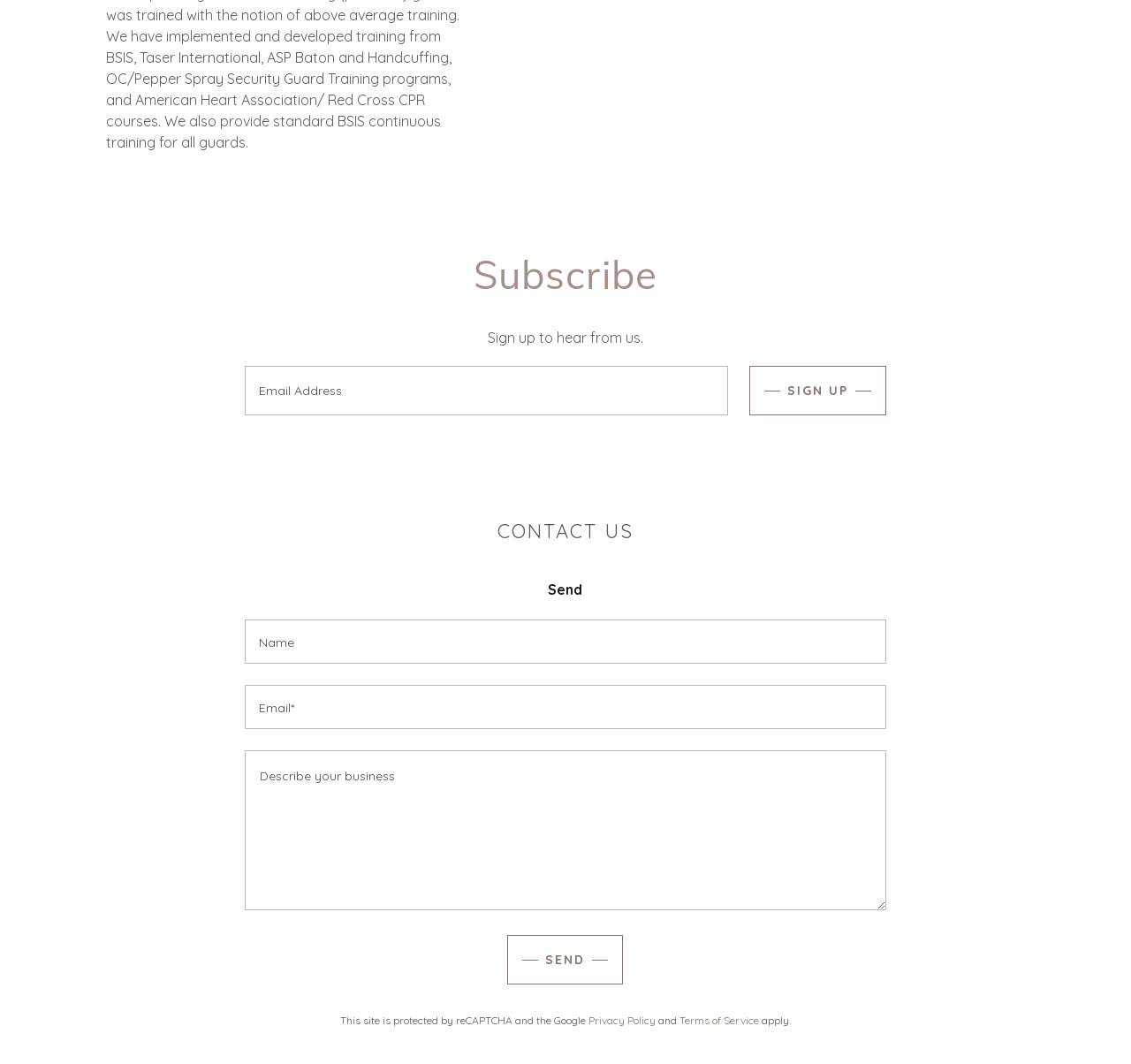What is the name of the protection service mentioned on the webpage?
Based on the visual, give a brief answer using one word or a short phrase.

reCAPTCHA